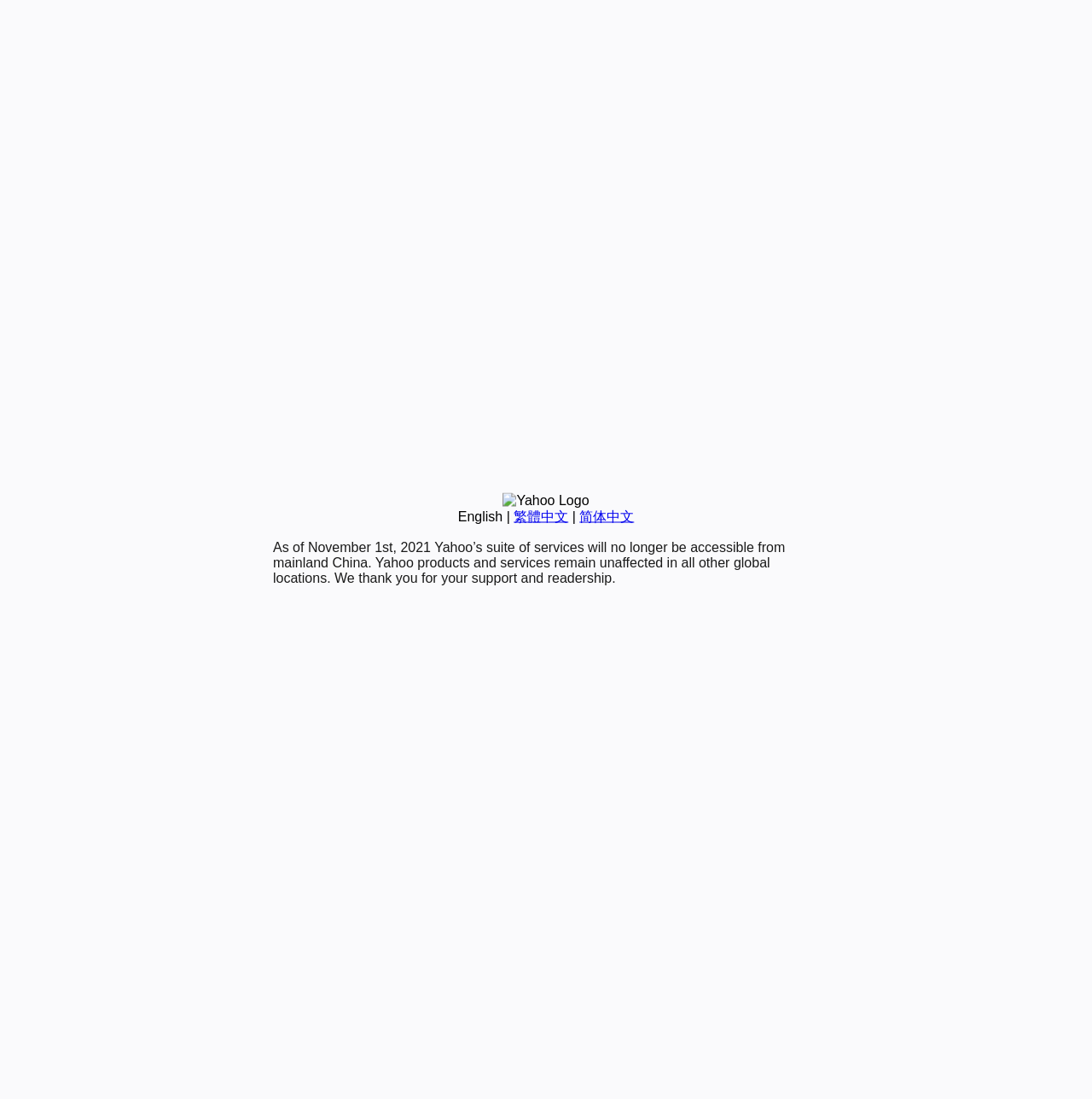Bounding box coordinates are to be given in the format (top-left x, top-left y, bottom-right x, bottom-right y). All values must be floating point numbers between 0 and 1. Provide the bounding box coordinate for the UI element described as: 繁體中文

[0.47, 0.463, 0.52, 0.476]